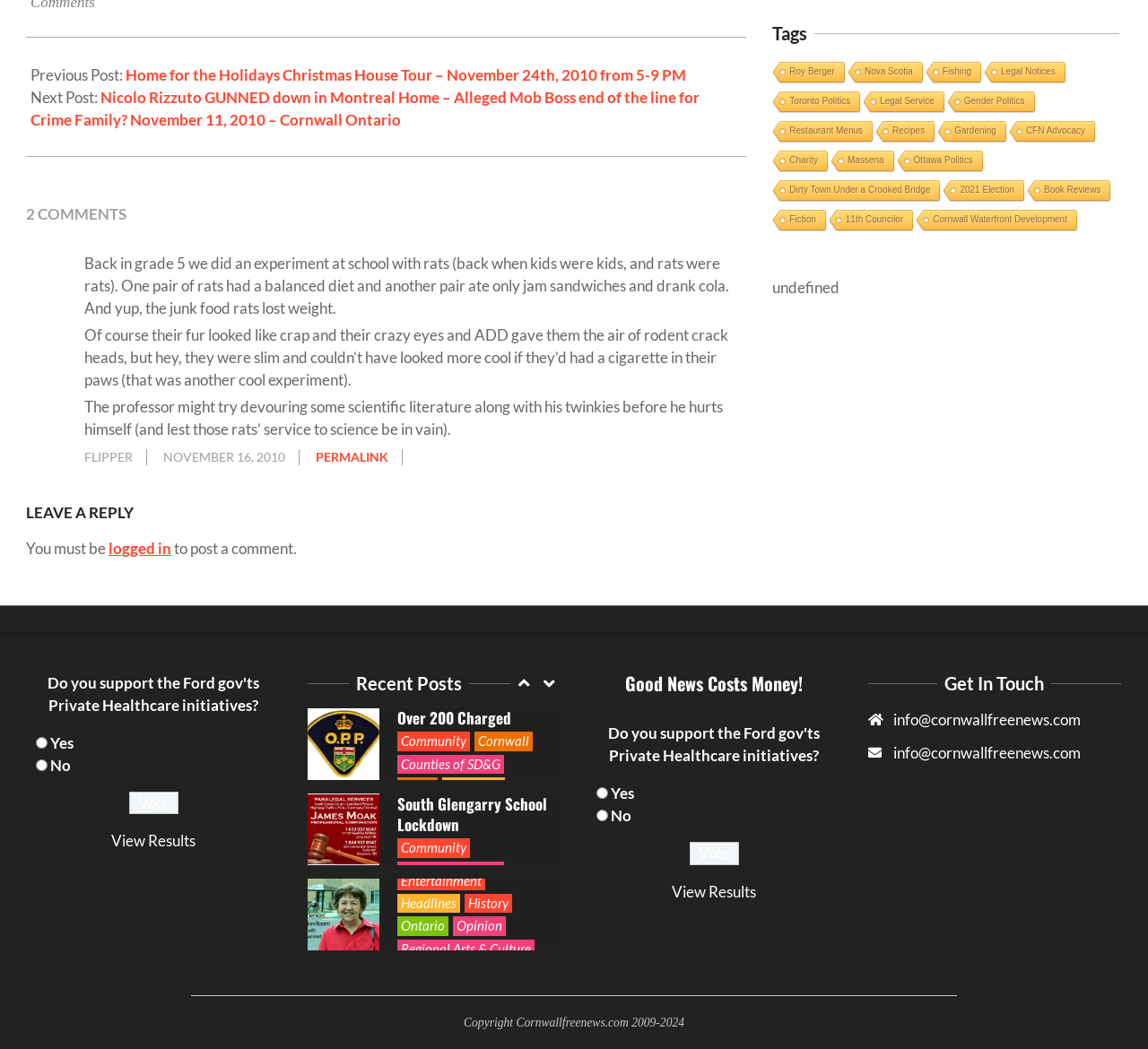Give a concise answer of one word or phrase to the question: 
What are the tags related to the article?

Roy Berger, Nova Scotia, Fishing, etc.